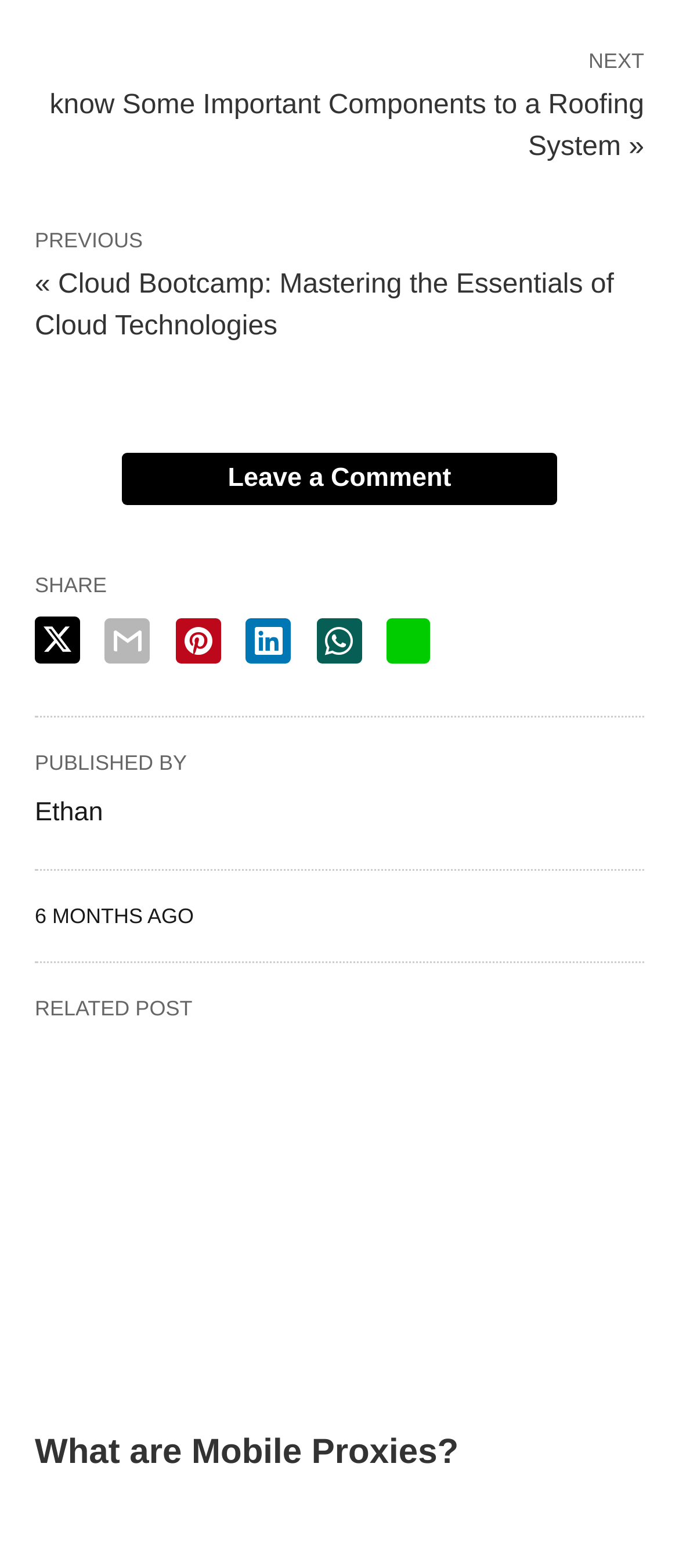Based on the element description: "Leave a Comment", identify the UI element and provide its bounding box coordinates. Use four float numbers between 0 and 1, [left, top, right, bottom].

[0.179, 0.289, 0.821, 0.322]